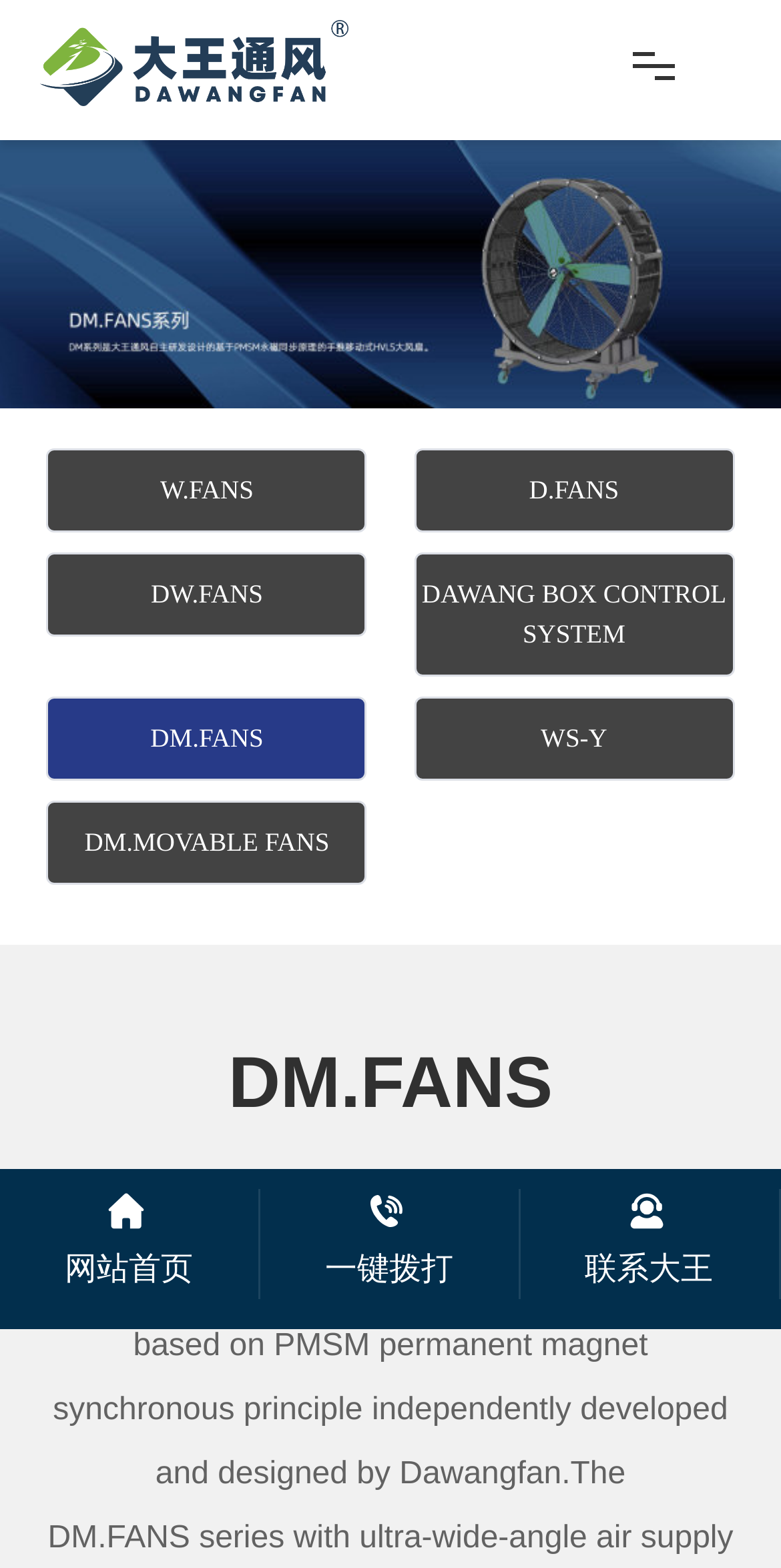Give the bounding box coordinates for the element described as: "DM.MOVABLE FANS".

[0.062, 0.512, 0.468, 0.563]